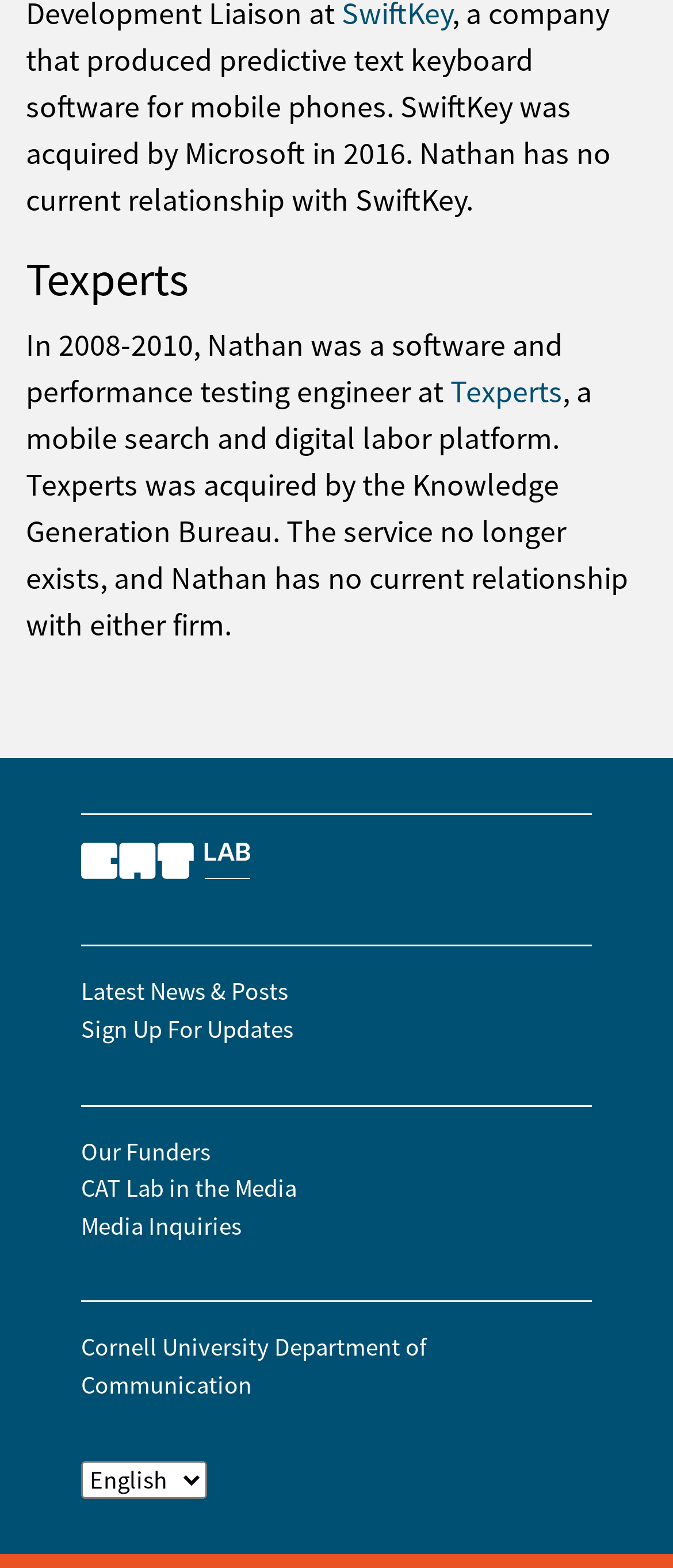Determine the bounding box coordinates for the area you should click to complete the following instruction: "Sign up for updates".

[0.121, 0.646, 0.436, 0.666]